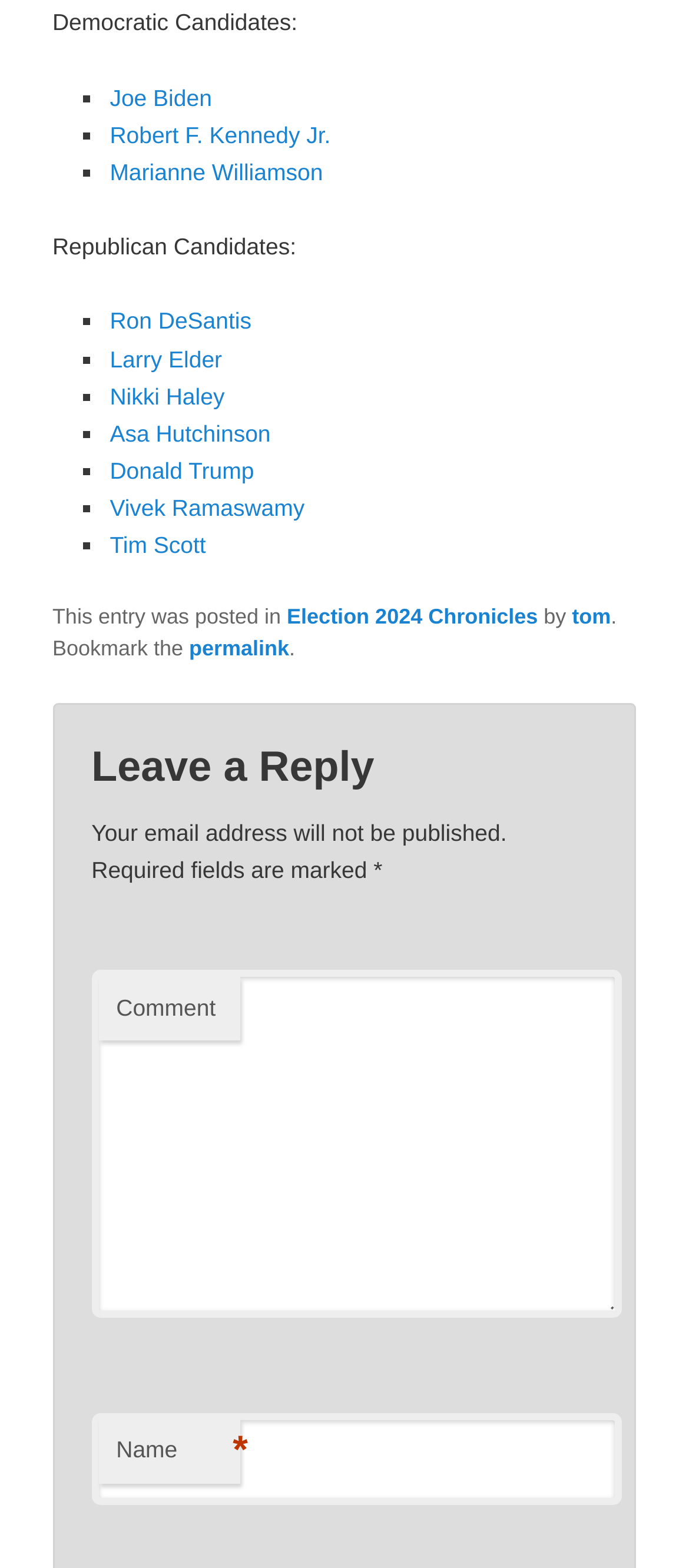Please determine the bounding box coordinates of the element's region to click for the following instruction: "Type your name".

[0.133, 0.901, 0.902, 0.959]